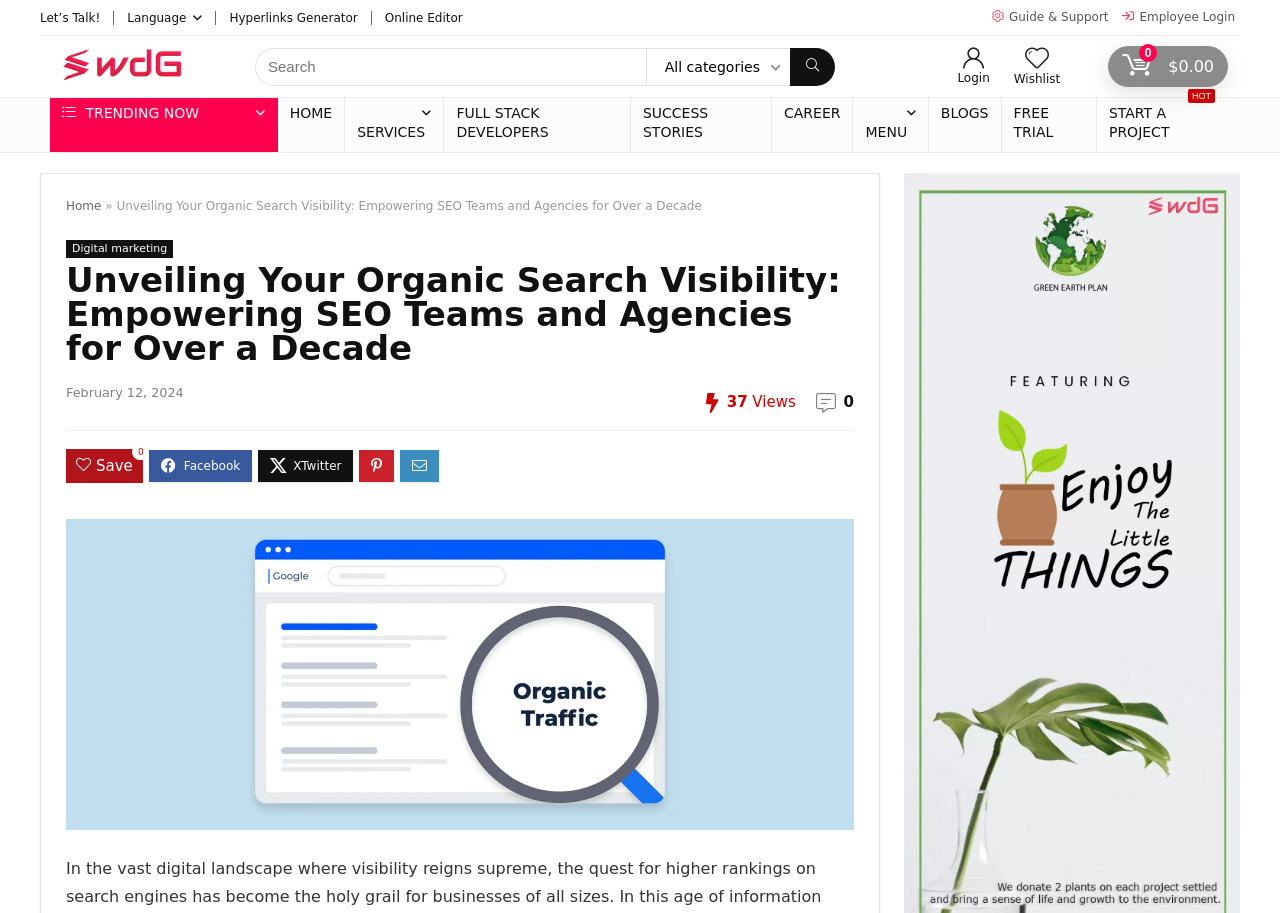Can you pinpoint the bounding box coordinates for the clickable element required for this instruction: "Search for something"? The coordinates should be four float numbers between 0 and 1, i.e., [left, top, right, bottom].

[0.199, 0.052, 0.652, 0.094]